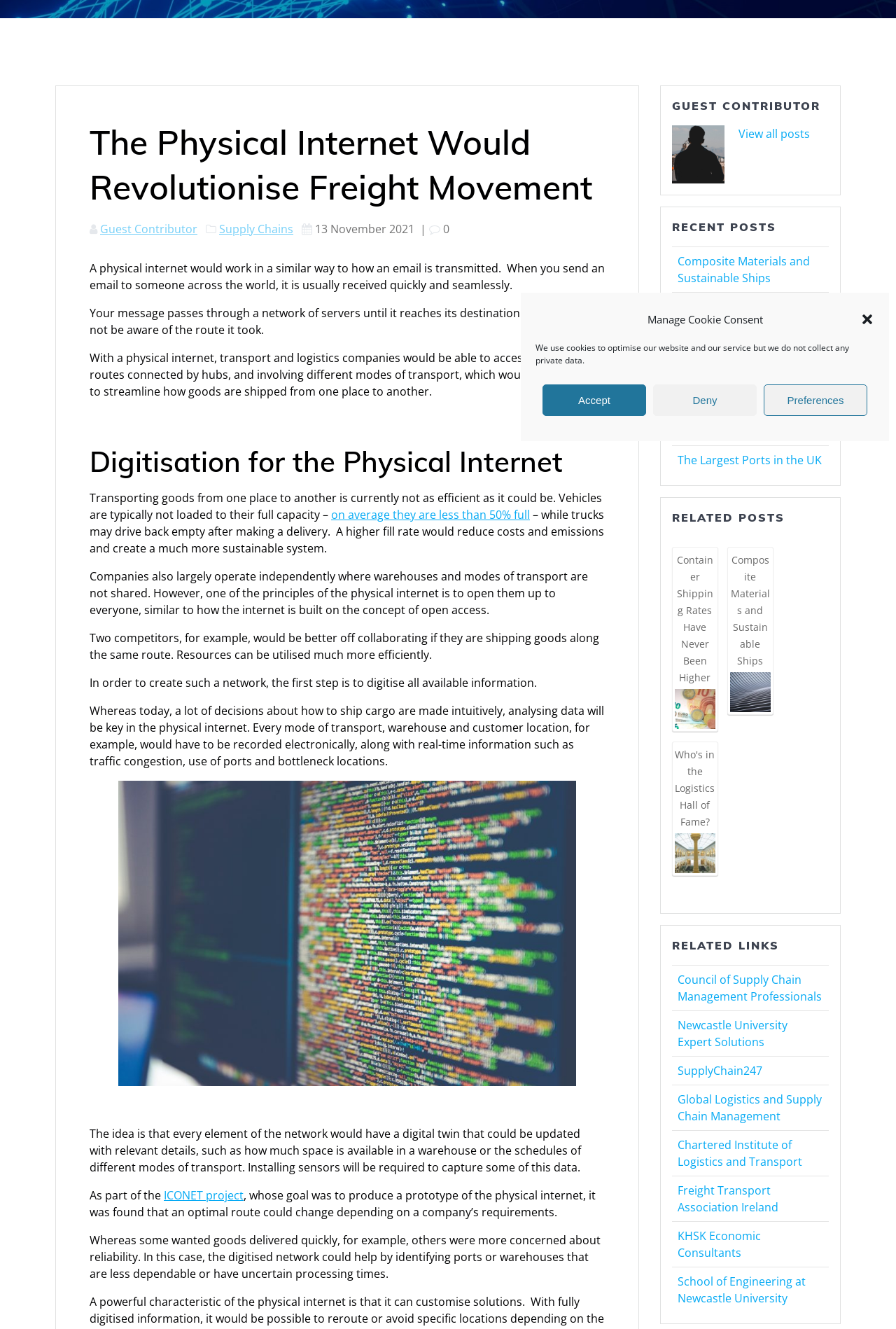Provide the bounding box coordinates of the UI element this sentence describes: "Newcastle University Expert Solutions".

[0.756, 0.766, 0.879, 0.79]